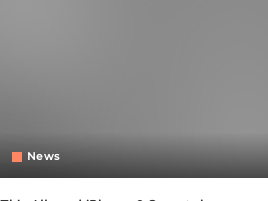Give a comprehensive caption for the image.

The image depicts a render of the alleged iPhone 8 smartphone, which has been a topic of significant discussion in the realm of tech news. The accompanying text suggests that this model may feature new design elements and functionalities that distinguish it from its predecessors. The context indicates a focus on the innovative aspects of the smartphone, reflecting on how it may influence future mobile technology trends. The heading above the image states, "This Alleged iPhone 8 Smartphone Render Is Incredibly Beautiful," emphasizing the aesthetic appeal of the design. This image likely contributes to the conversation surrounding Apple's upcoming product announcements and consumer expectations.